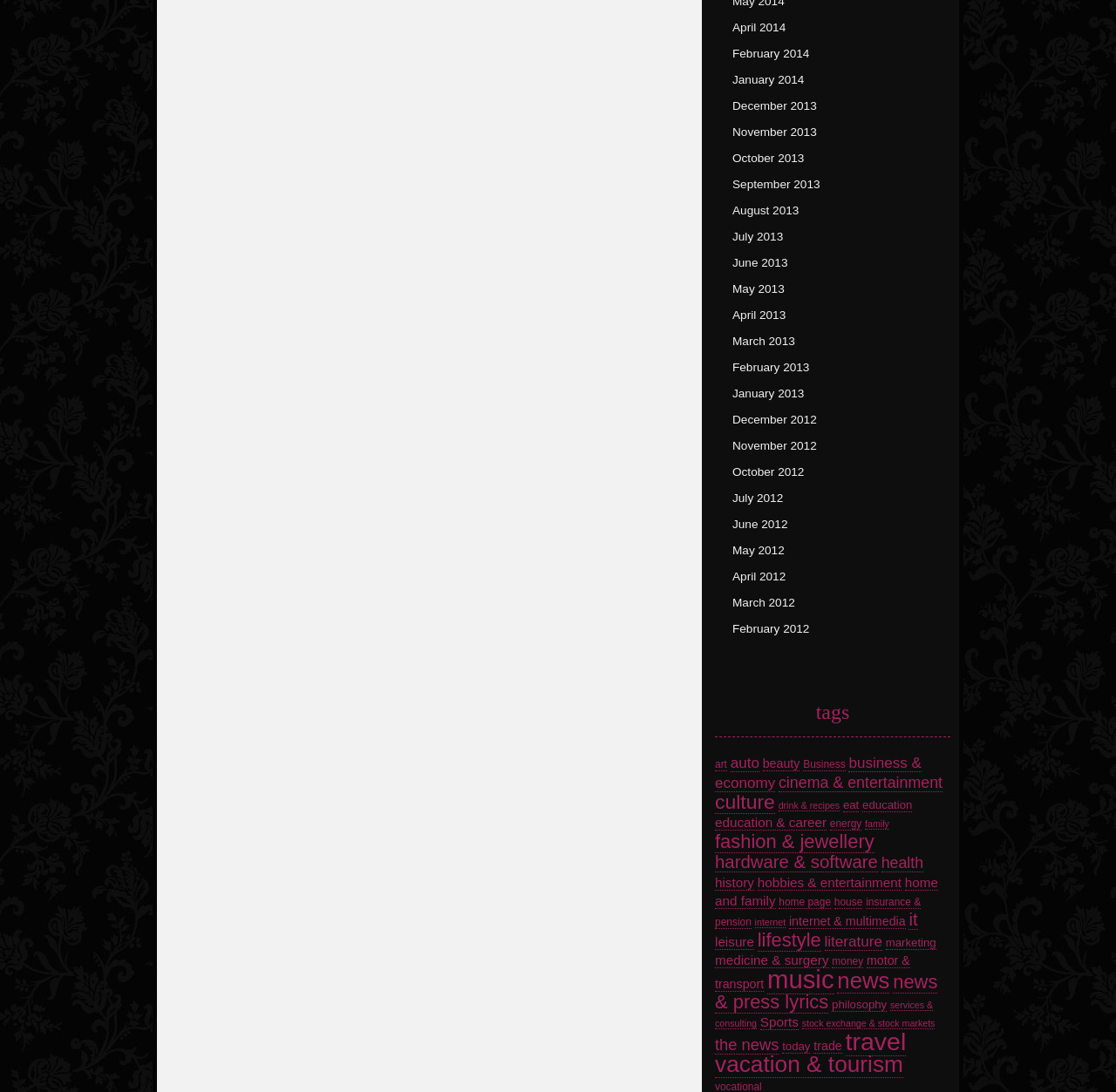Determine the coordinates of the bounding box for the clickable area needed to execute this instruction: "click on 'April 2014'".

[0.656, 0.019, 0.704, 0.031]